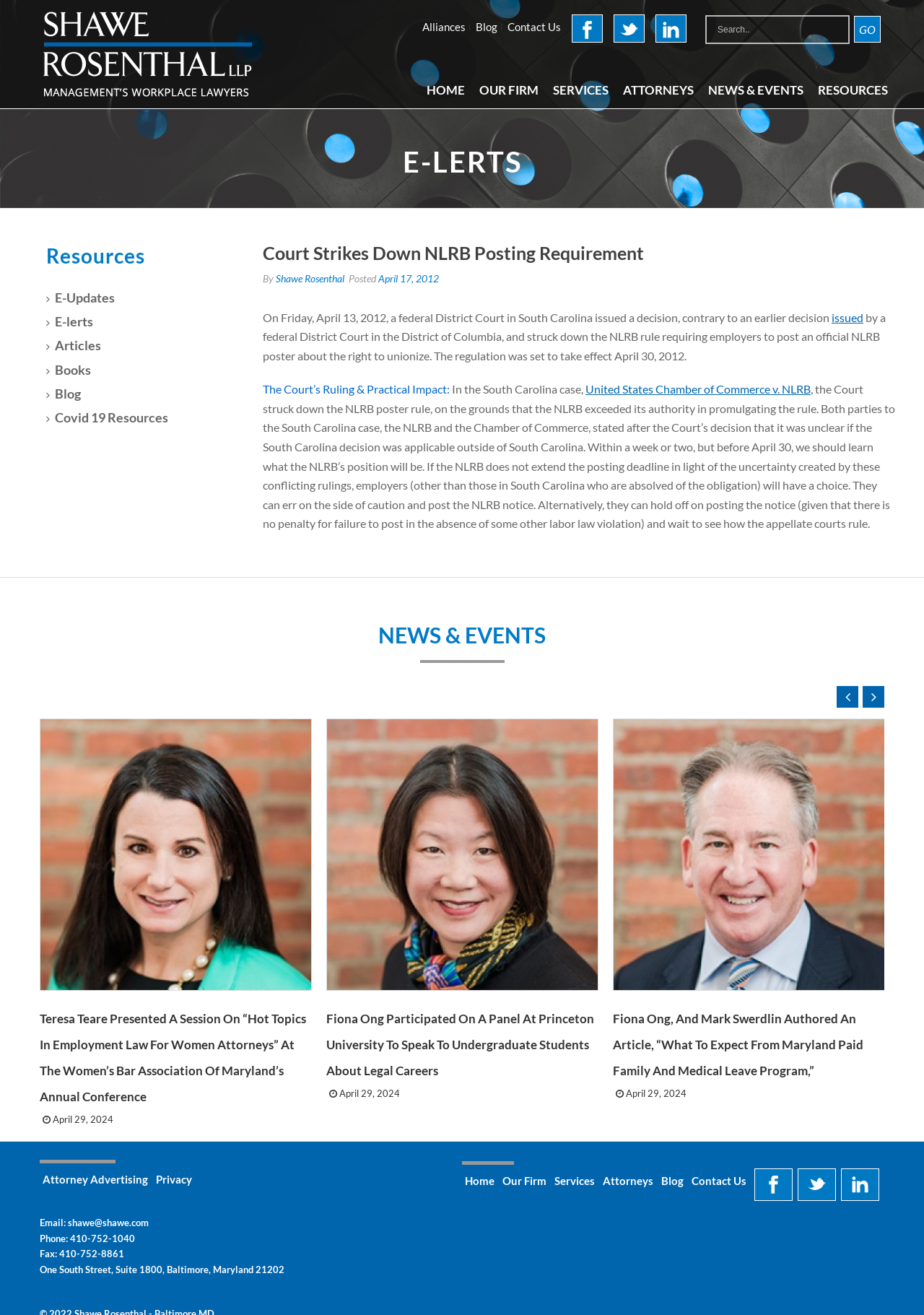Determine the bounding box coordinates for the UI element matching this description: "name="s" placeholder="Search.."".

[0.763, 0.012, 0.92, 0.034]